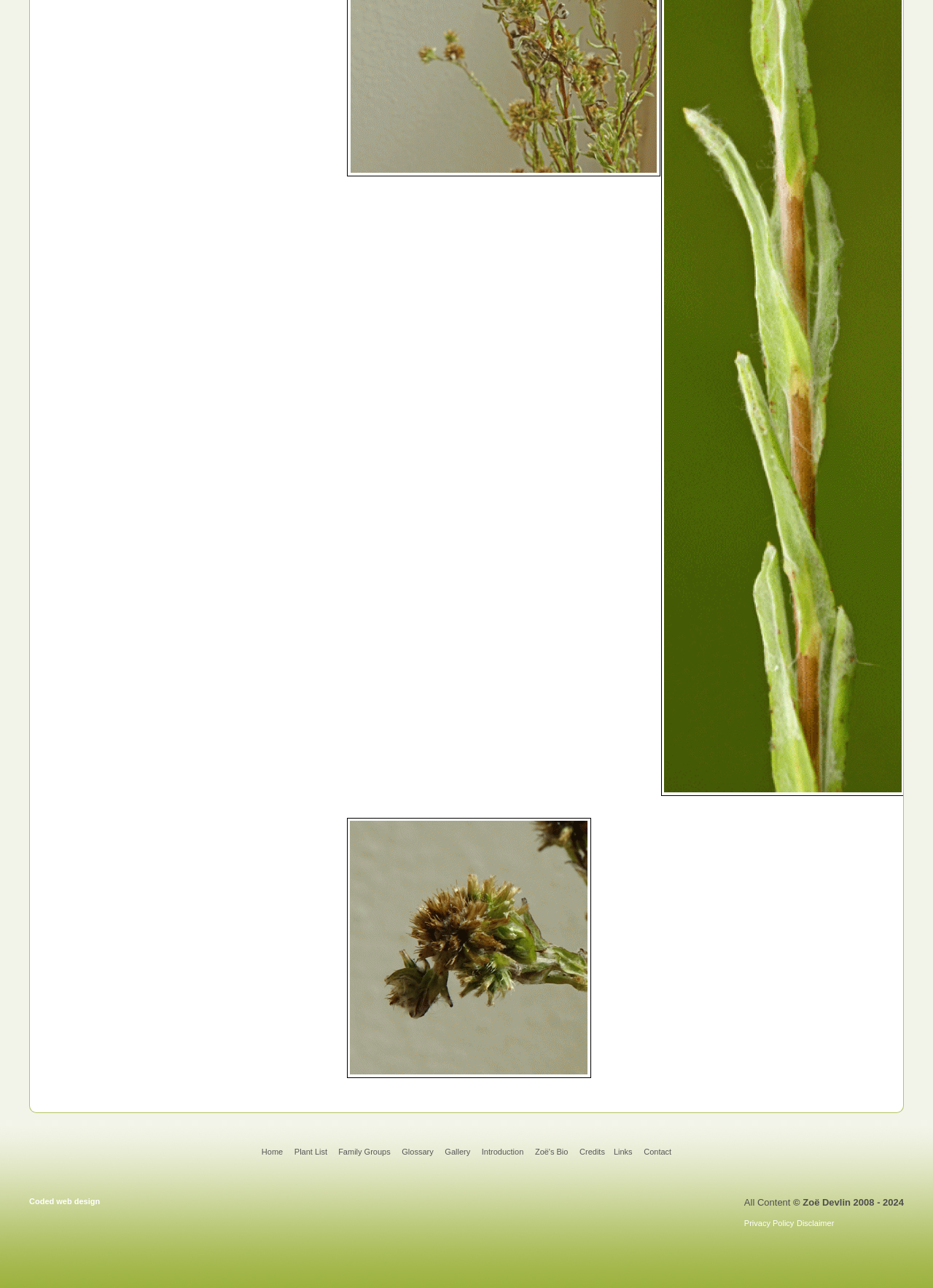Identify the bounding box for the UI element described as: "Coded web design". The coordinates should be four float numbers between 0 and 1, i.e., [left, top, right, bottom].

[0.031, 0.929, 0.107, 0.936]